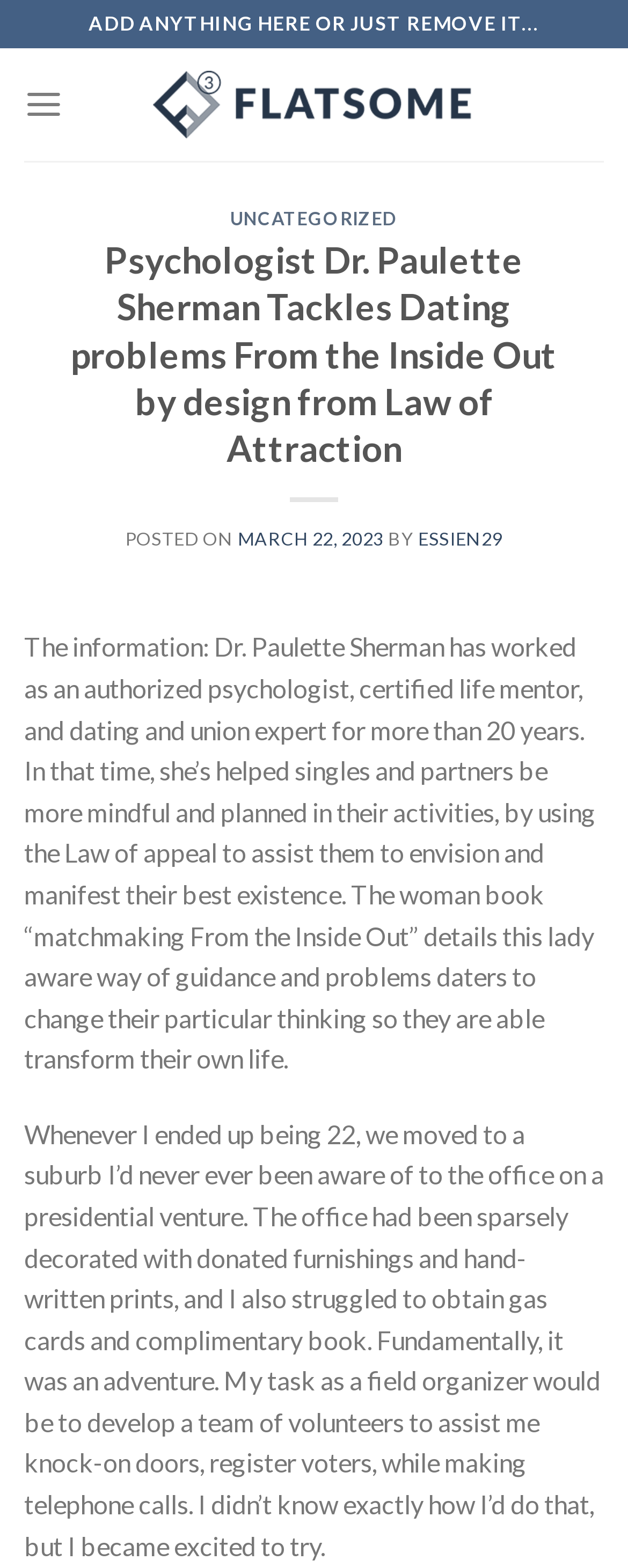Construct a comprehensive description capturing every detail on the webpage.

This webpage is about Dr. Paulette Sherman, a psychologist who tackles dating problems using the Law of Attraction. At the top of the page, there is a static text "ADD ANYTHING HERE OR JUST REMOVE IT..." followed by a link to "Ella's Palace" with an accompanying image. Below this, there is a menu link labeled "Menu" that expands to reveal a main menu.

The main content of the page is divided into two sections. The first section has a heading "UNCATEGORIZED" with a link to the same title. Below this, there is a heading "Psychologist Dr. Paulette Sherman Tackles Dating problems From the Inside Out by design from Law of Attraction" with a posted date "MARCH 22, 2023" and an author "ESSIEN29".

The second section contains two blocks of static text. The first block describes Dr. Paulette Sherman's work as a psychologist, certified life coach, and dating and union expert, and how she helps singles and partners use the Law of Attraction to manifest their best life. The second block is a personal anecdote about the author's experience working on a presidential campaign when they were 22 years old.

There are a total of 5 links on the page, including the "Ella's Palace" link, the "Menu" link, and three links within the main content section. There is one image on the page, which is associated with the "Ella's Palace" link.